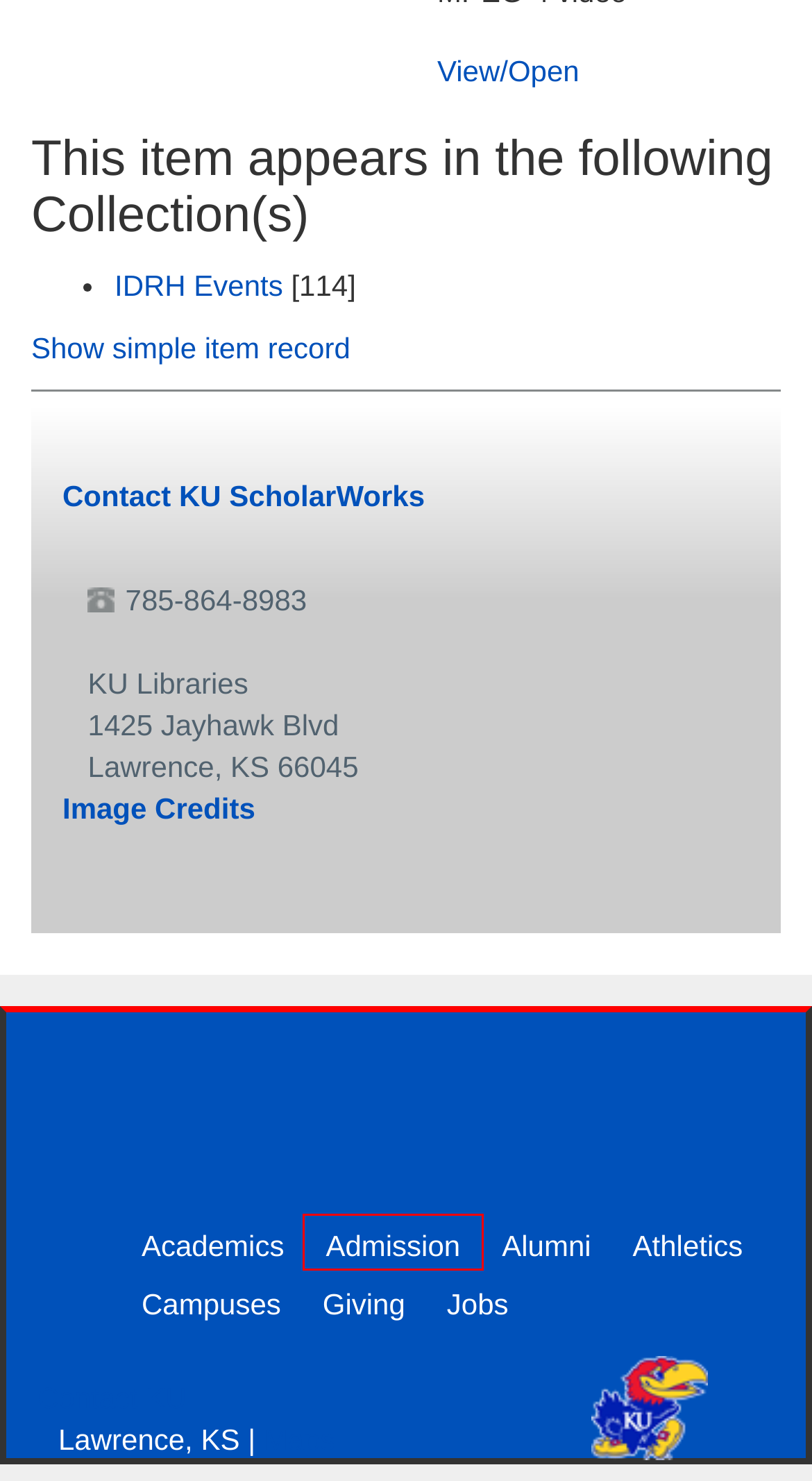Examine the screenshot of a webpage featuring a red bounding box and identify the best matching webpage description for the new page that results from clicking the element within the box. Here are the options:
A. Contact
B. KU ScholarWorks
C. About KU | The University of Kansas
D. Homepage | Work at KU
E. Schools and Departments | The University of Kansas
F. Image Credits
G. Home | Undergraduate Admissions | The University of Kansas
H. Academics | The University of Kansas

G